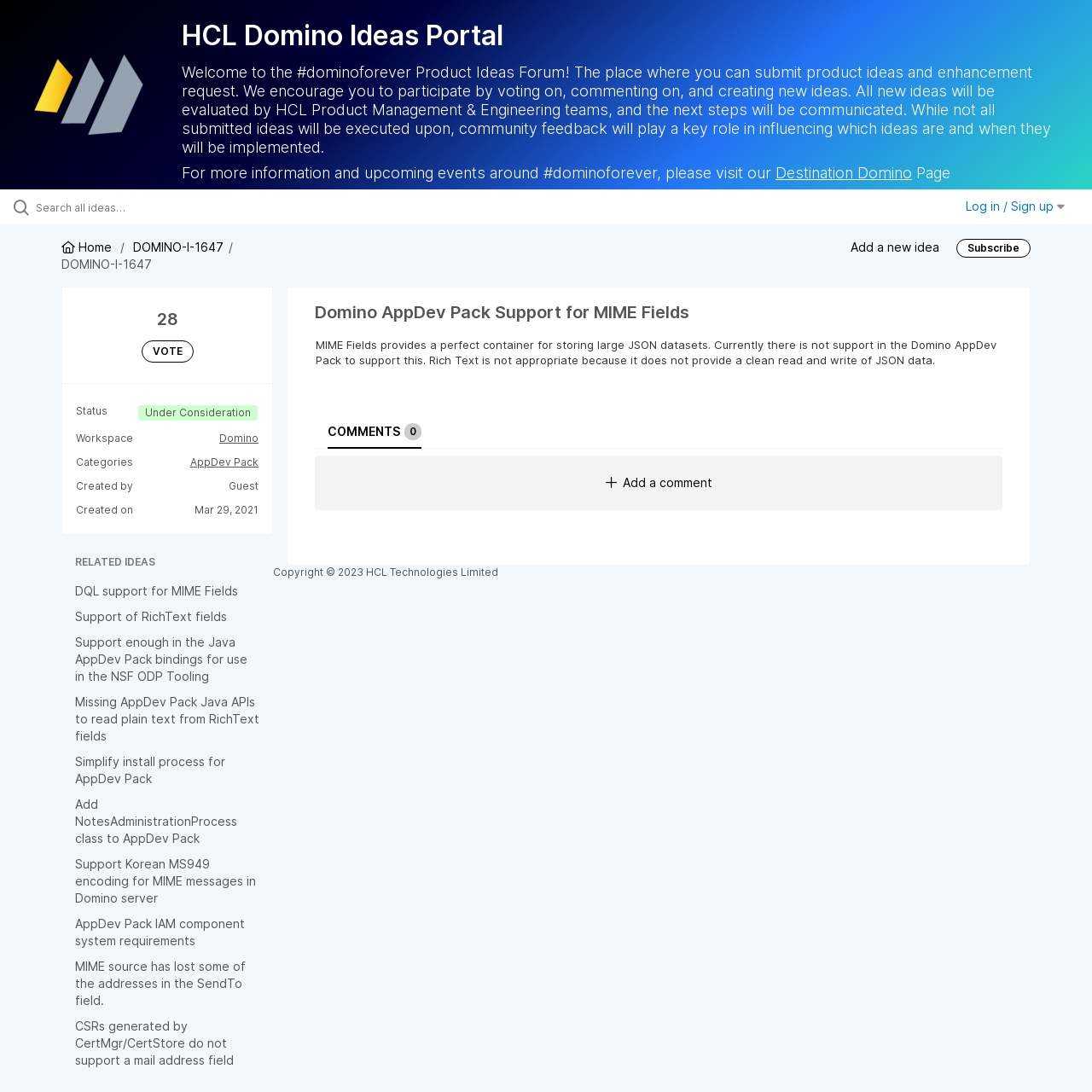Who created this idea?
Answer the question with a single word or phrase, referring to the image.

Guest